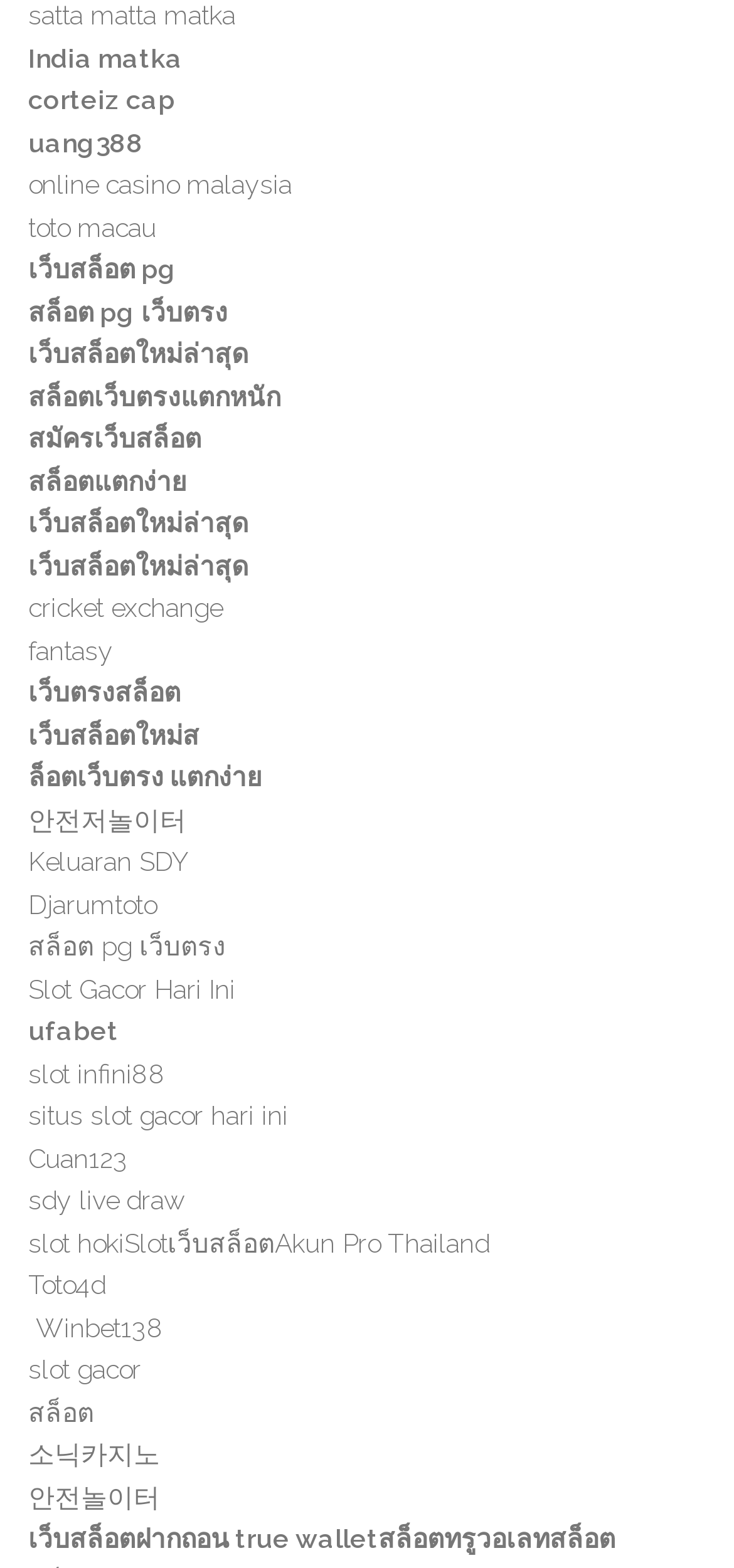What is the theme of the links in the middle section?
Using the visual information, respond with a single word or phrase.

Slot games